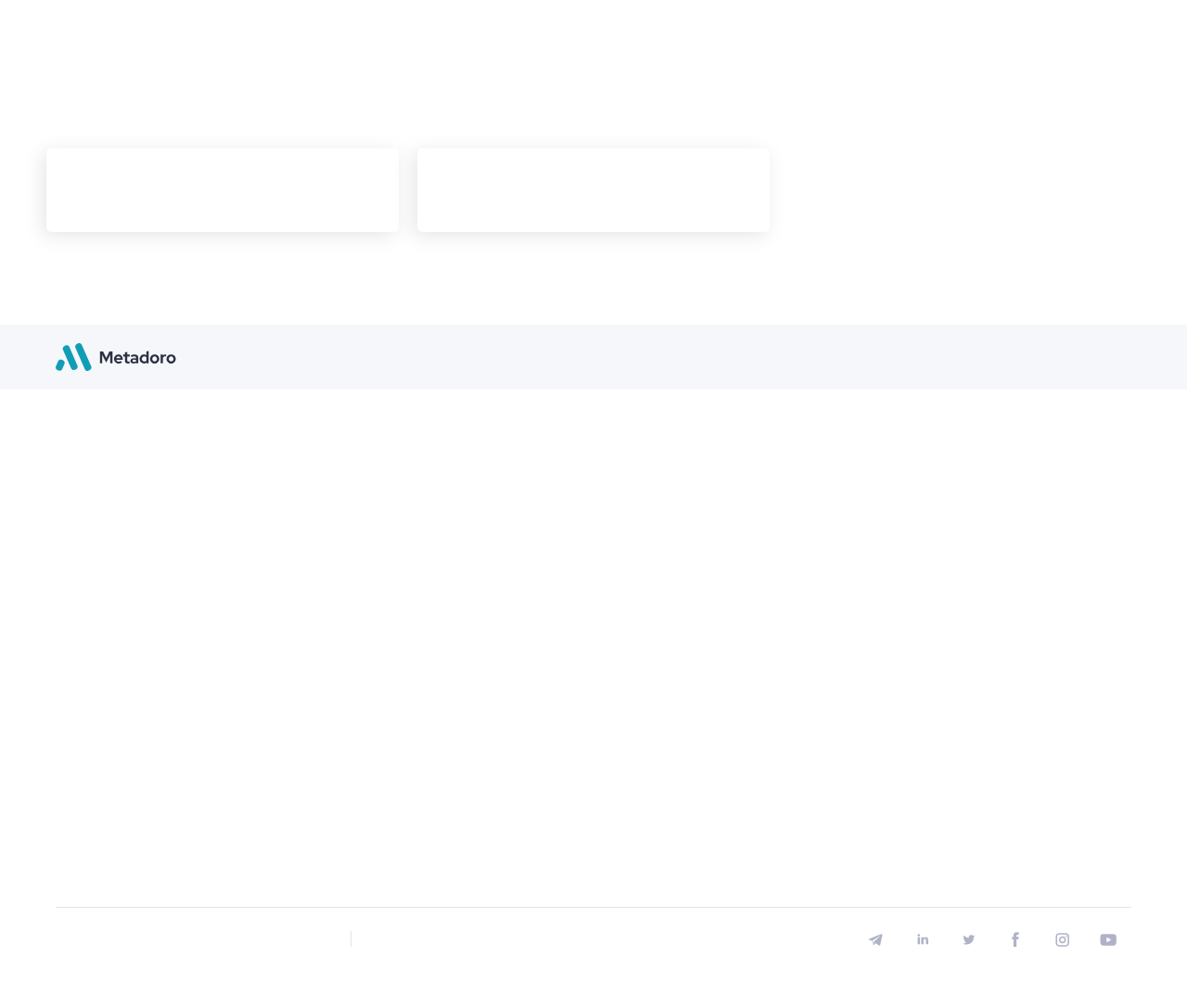Identify the bounding box coordinates of the clickable region required to complete the instruction: "Click on the 'Metadoro' link". The coordinates should be given as four float numbers within the range of 0 and 1, i.e., [left, top, right, bottom].

[0.047, 0.34, 0.148, 0.368]